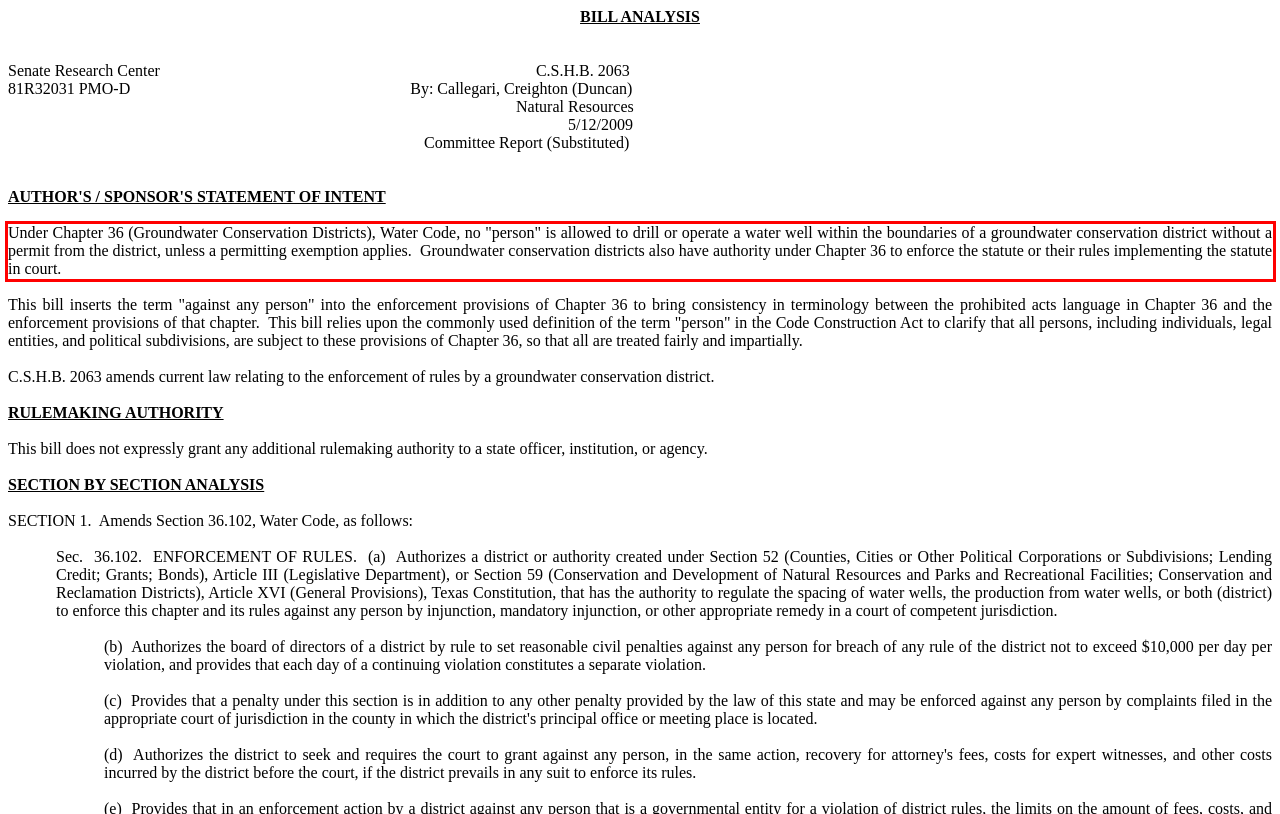Using OCR, extract the text content found within the red bounding box in the given webpage screenshot.

Under Chapter 36 (Groundwater Conservation Districts), Water Code, no "person" is allowed to drill or operate a water well within the boundaries of a groundwater conservation district without a permit from the district, unless a permitting exemption applies. Groundwater conservation districts also have authority under Chapter 36 to enforce the statute or their rules implementing the statute in court.